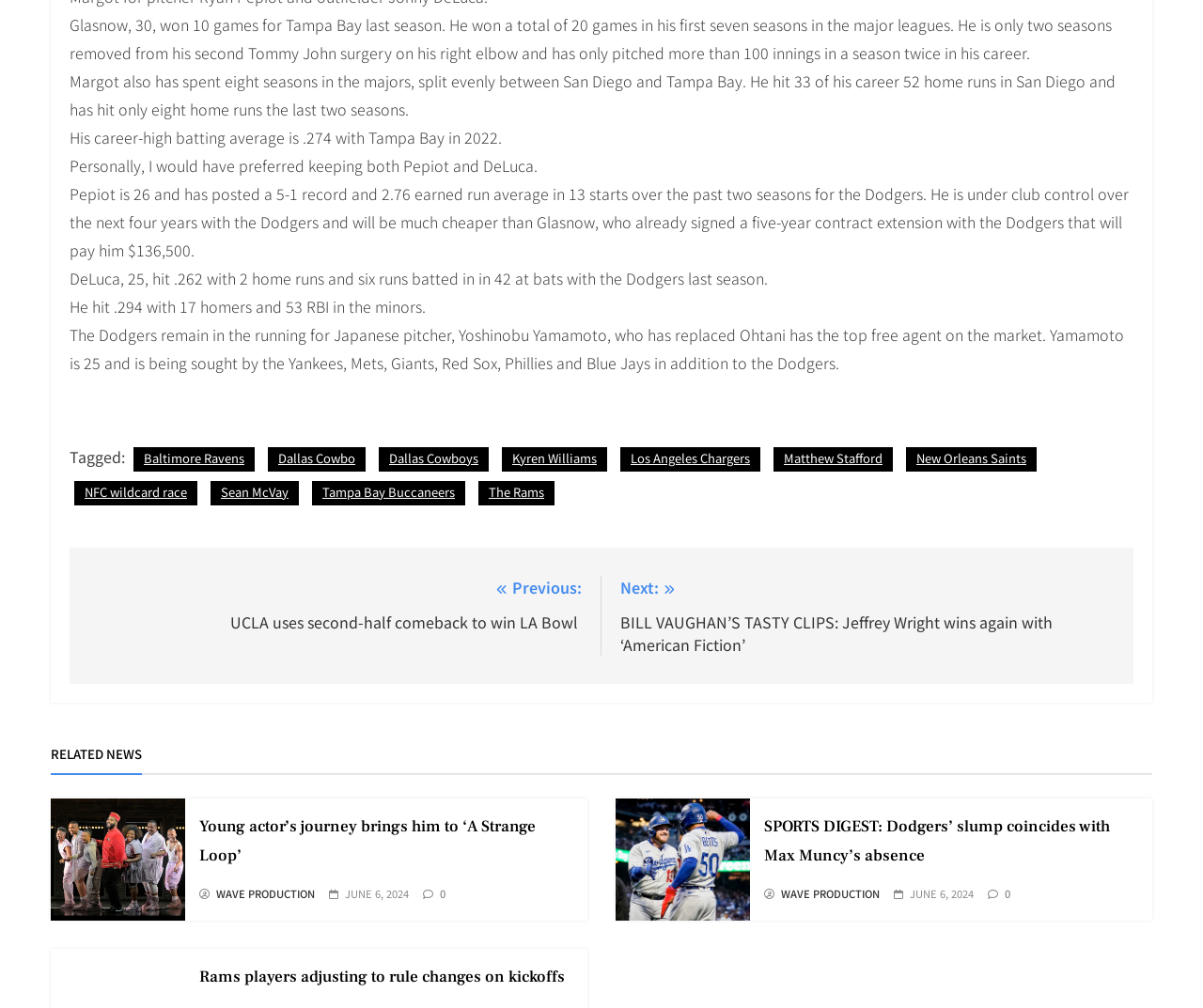Find the bounding box coordinates of the area that needs to be clicked in order to achieve the following instruction: "Click on the 'SPORTS DIGEST: Dodgers’ slump coincides with Max Muncy’s absence' link". The coordinates should be specified as four float numbers between 0 and 1, i.e., [left, top, right, bottom].

[0.635, 0.81, 0.922, 0.859]